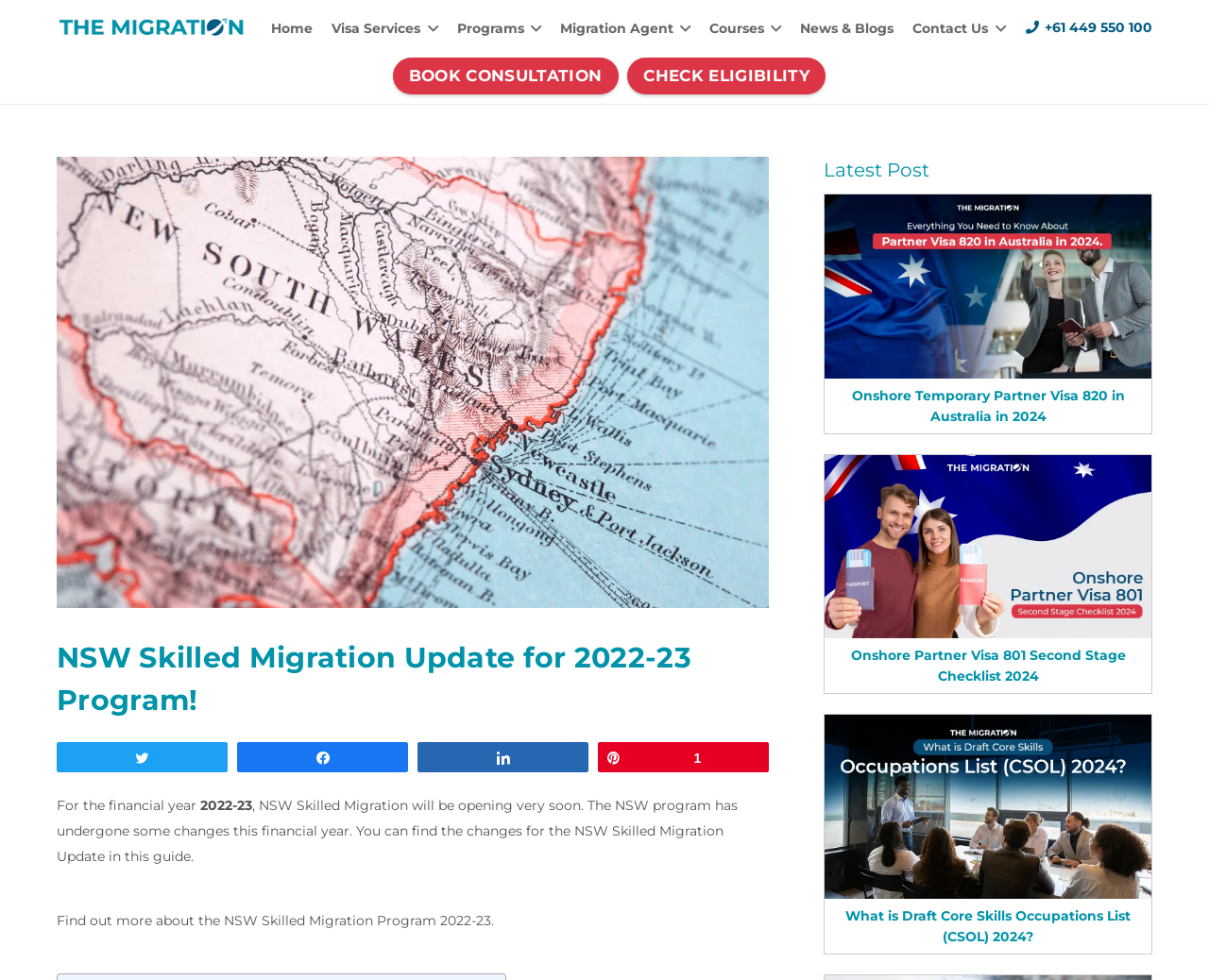From the element description: "parent_node: entertainment", extract the bounding box coordinates of the UI element. The coordinates should be expressed as four float numbers between 0 and 1, in the order [left, top, right, bottom].

None